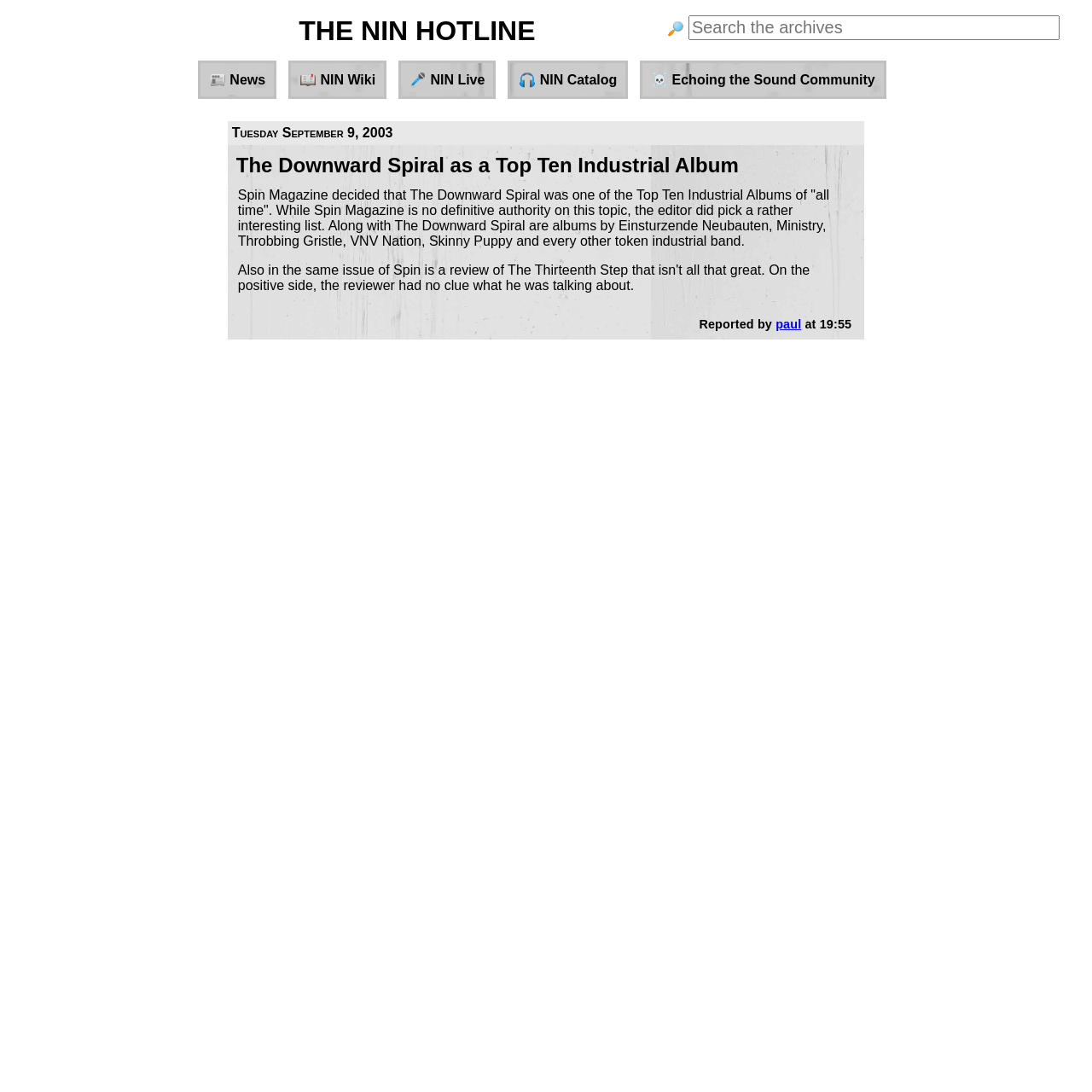Provide the bounding box coordinates of the HTML element described by the text: "THE NIN HOTLINE". The coordinates should be in the format [left, top, right, bottom] with values between 0 and 1.

[0.274, 0.014, 0.49, 0.042]